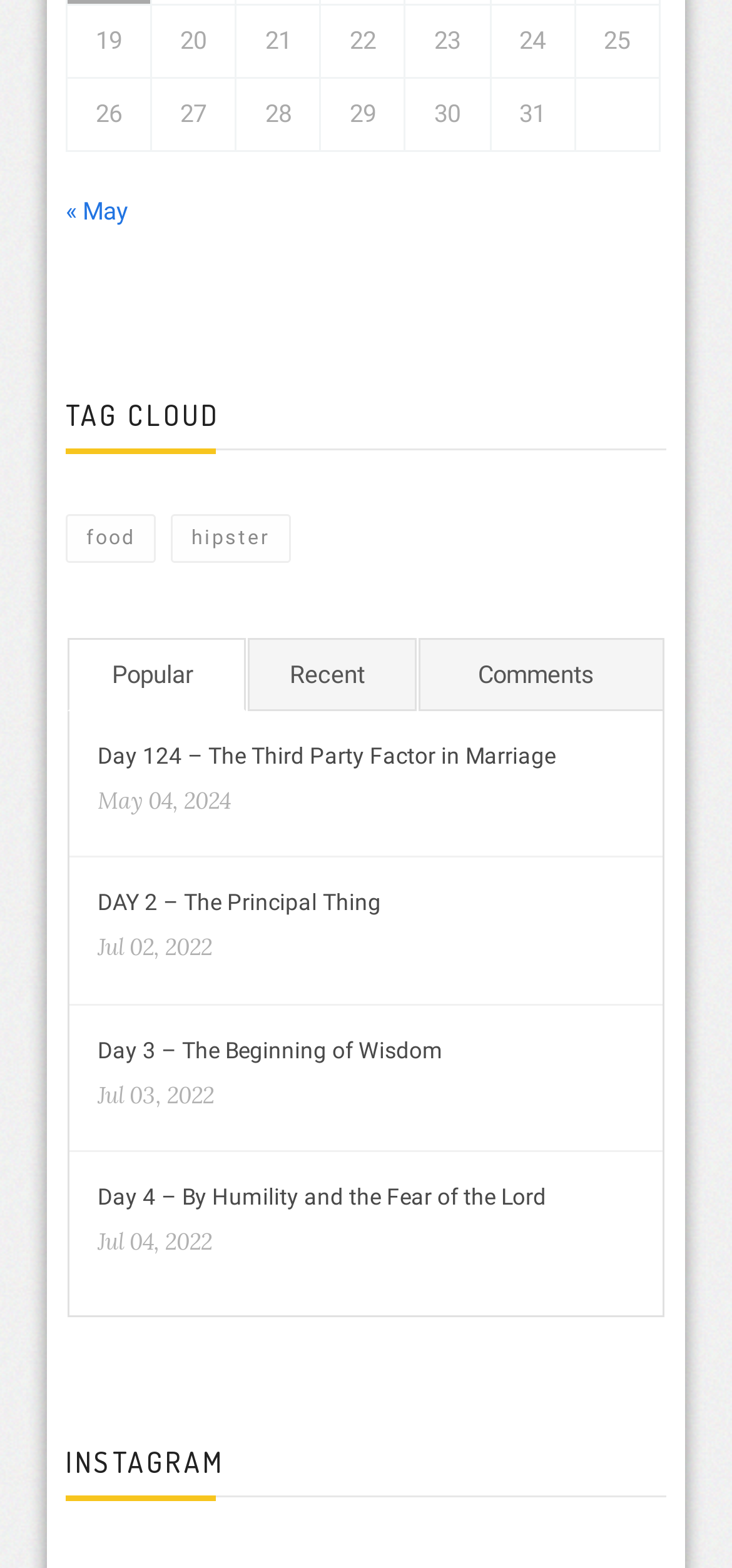Identify the bounding box for the UI element described as: "Recent". The coordinates should be four float numbers between 0 and 1, i.e., [left, top, right, bottom].

[0.341, 0.408, 0.566, 0.452]